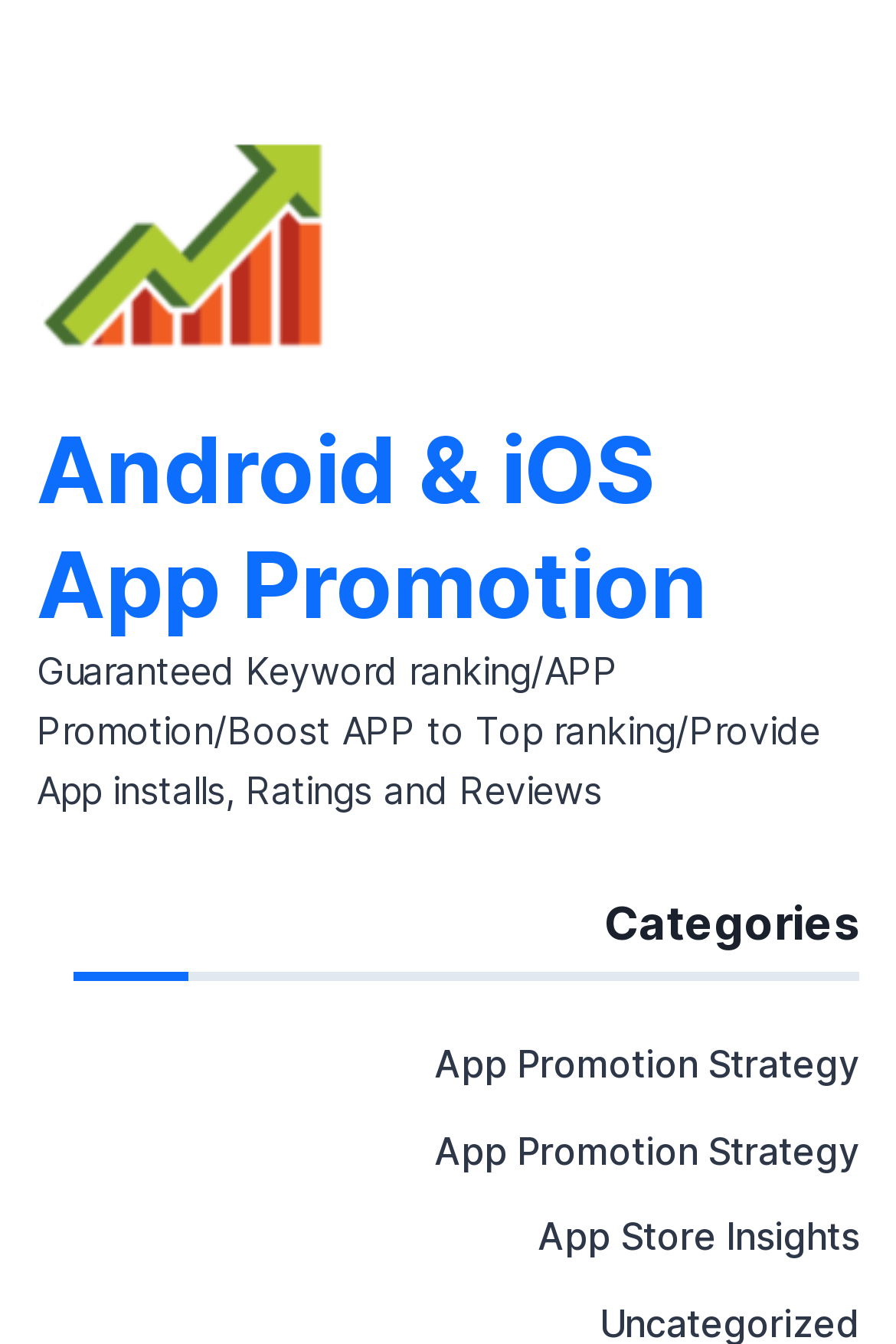Answer this question in one word or a short phrase: What is the position of the 'Categories' heading on the webpage?

Below the logo